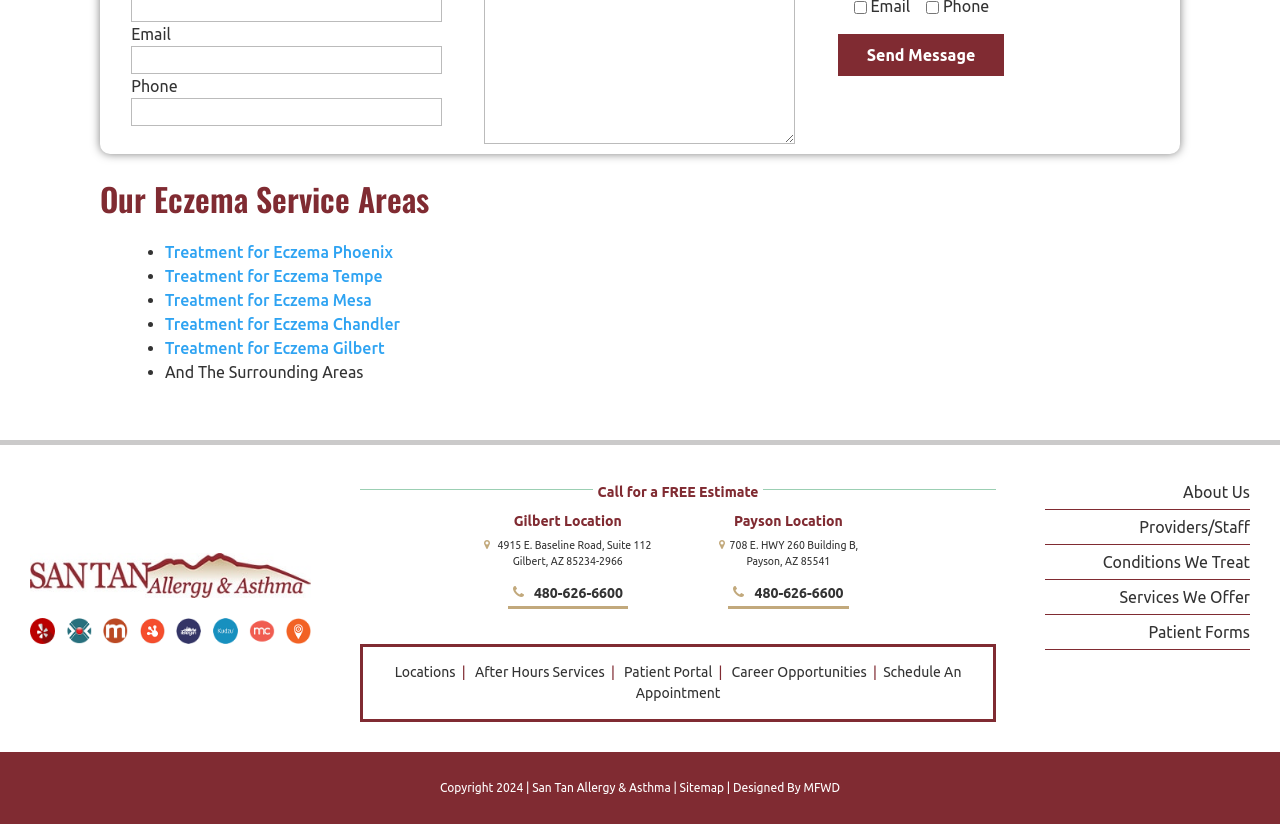What is the relationship between San Tan Allergy and Asthma and the surrounding areas?
Refer to the image and give a detailed answer to the question.

The webpage mentions 'Our Eczema Service Areas' and lists several locations, including Phoenix, Tempe, Mesa, Chandler, and Gilbert. This suggests that San Tan Allergy and Asthma provides services to these areas, although the exact nature of these services is not specified.